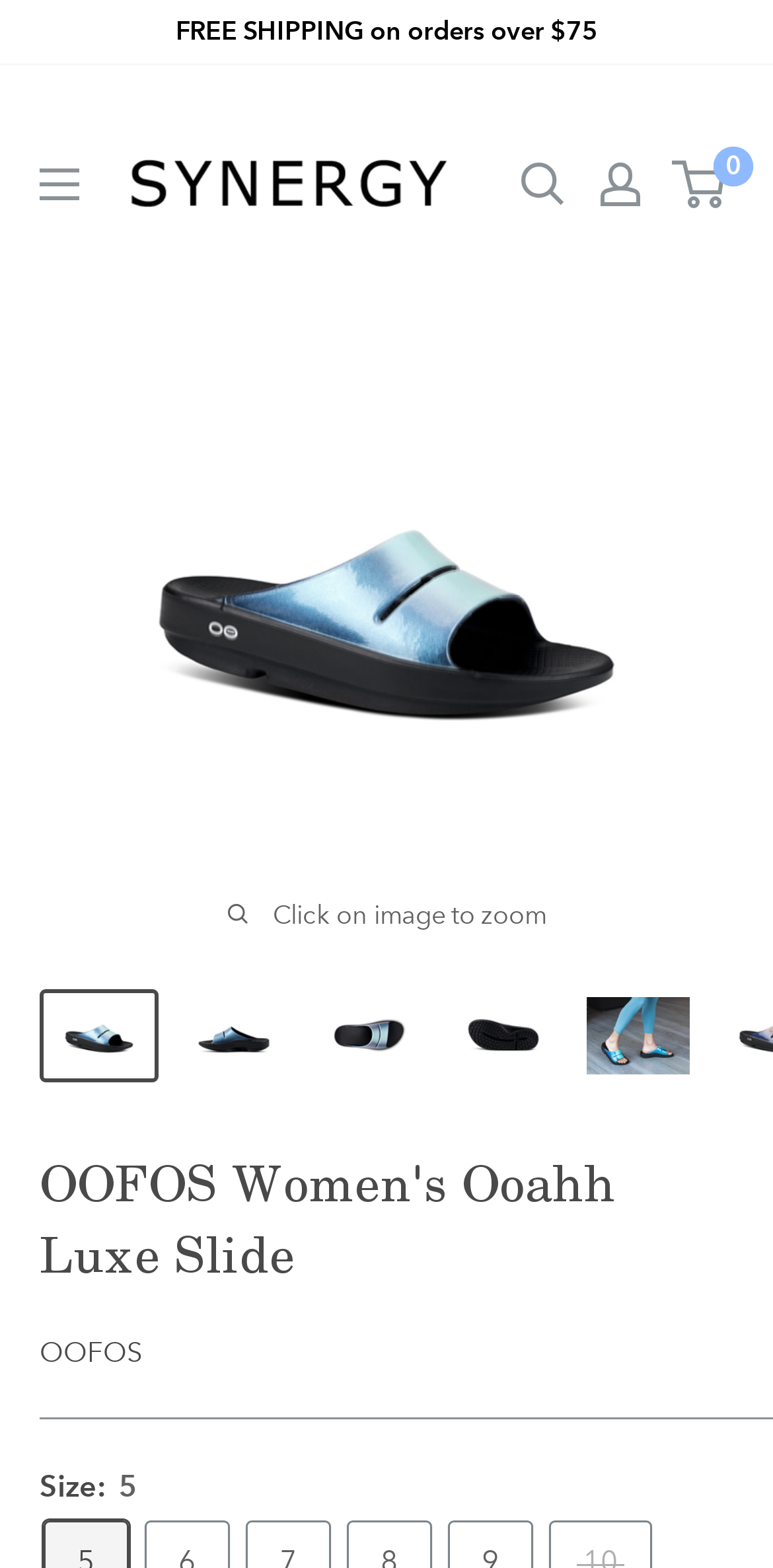Generate a comprehensive description of the webpage.

This webpage is about the OOFOS Women's Ooahh Luxe Slide, a type of shoe. At the top of the page, there is a notification about free shipping on orders over $75. To the right of this notification, there is a button to open a menu. Below the notification, there are several links, including one to Synergy, which has an accompanying image. 

On the left side of the page, there is a large image of the OOFOS Women's Ooahh Luxe Slide shoe. Below this image, there is a link to zoom in on the image. To the right of the image, there are five smaller images of the shoe, each with a corresponding link. 

Above the large image, there is a heading that reads "OOFOS Women's Ooahh Luxe Slide". Below the large image, there is a link to the OOFOS website. A horizontal separator line separates the top section from the bottom section. 

In the bottom section, there is a label that reads "Size:". This suggests that the page may allow users to select a size for the shoe. There are also links to "My account" and a mini-cart, indicating that the page is part of an e-commerce website.